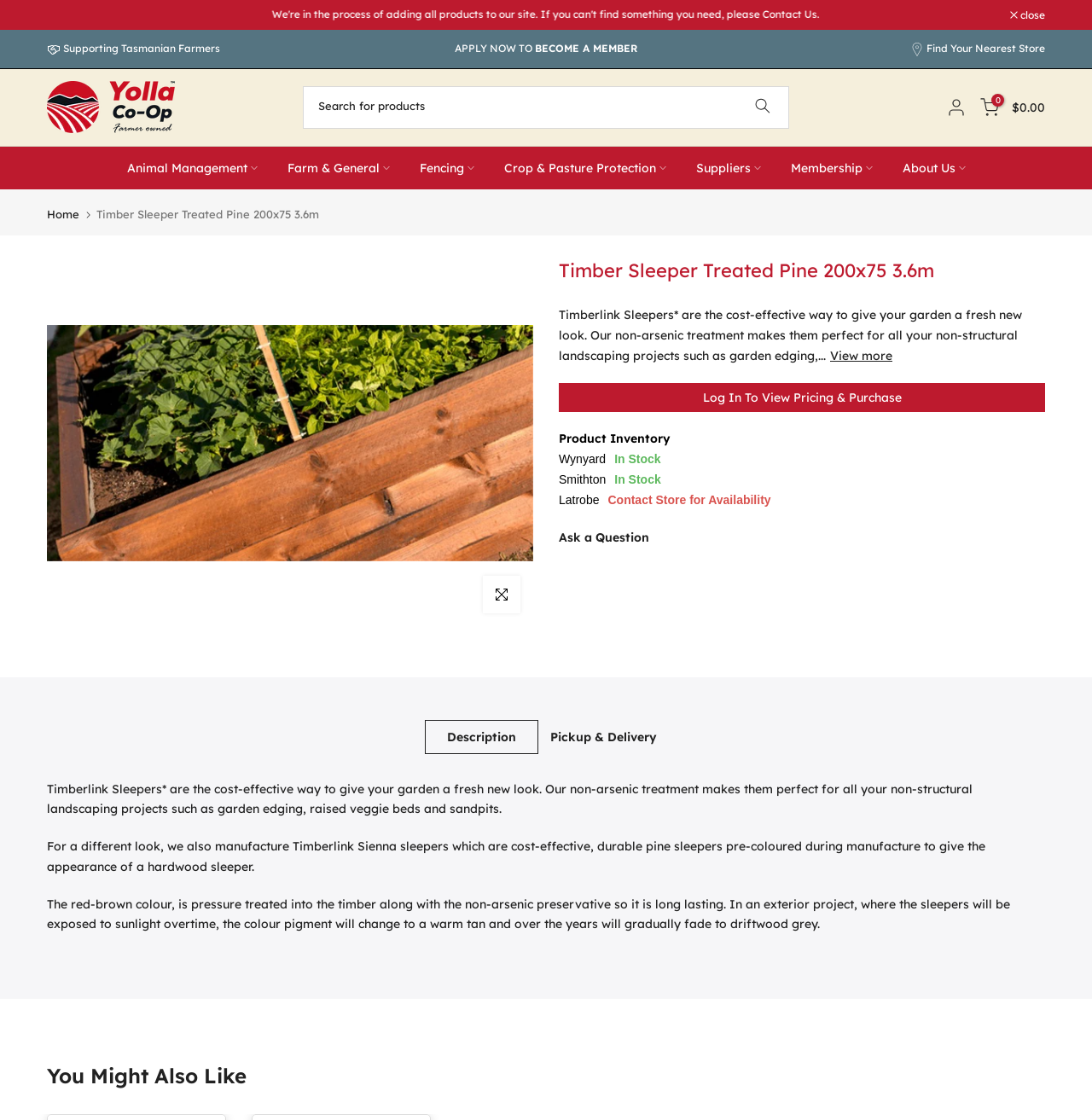What is the alternative product mentioned on this webpage?
Utilize the image to construct a detailed and well-explained answer.

I found the alternative product by reading the static text element that describes the product, which mentions that Timberlink Sienna sleepers are a different option that is cost-effective, durable, and pre-coloured to give the appearance of a hardwood sleeper.